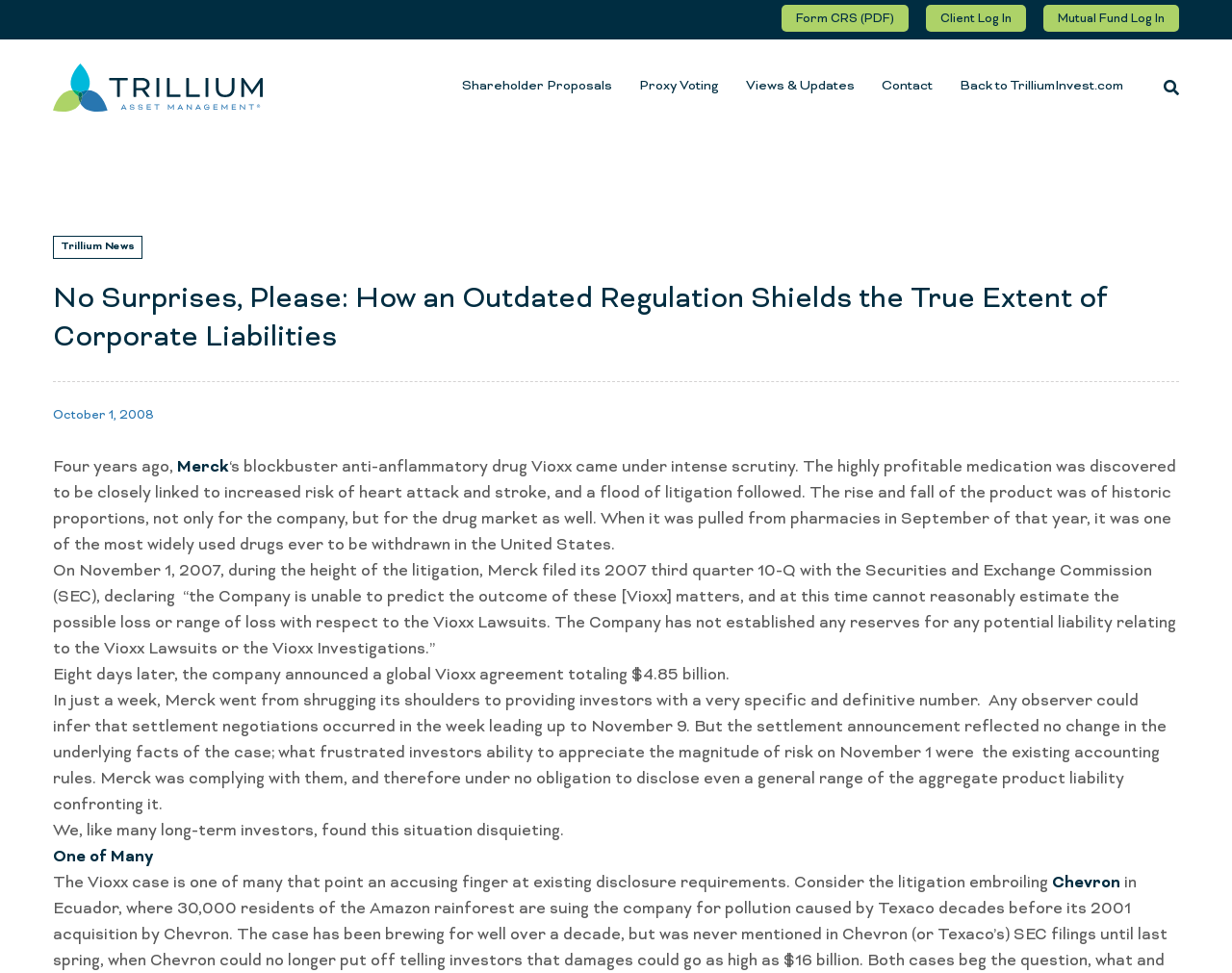Answer the question using only a single word or phrase: 
What is the amount of the global Vioxx agreement?

$4.85 billion